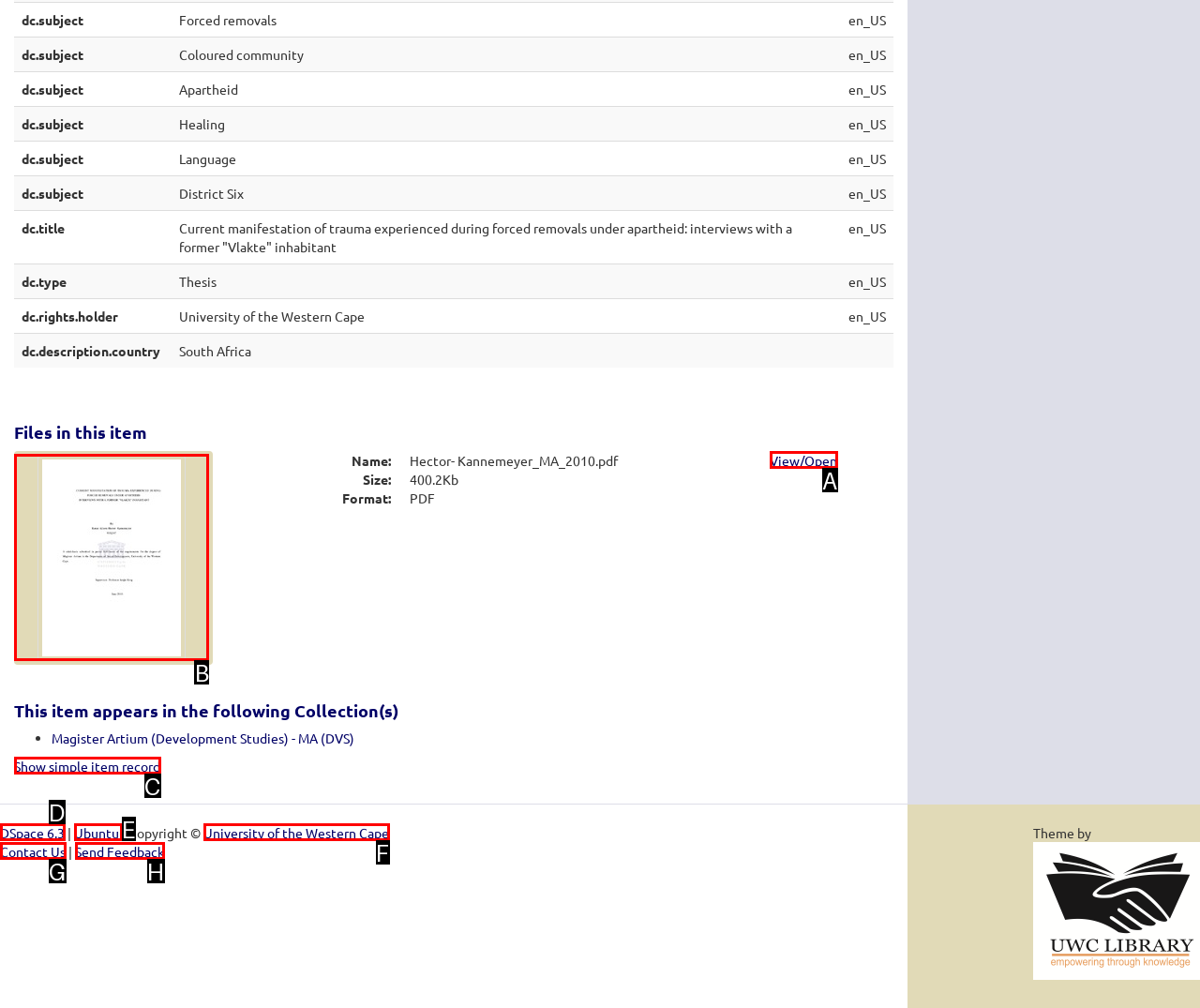Which lettered option matches the following description: Show simple item record
Provide the letter of the matching option directly.

C